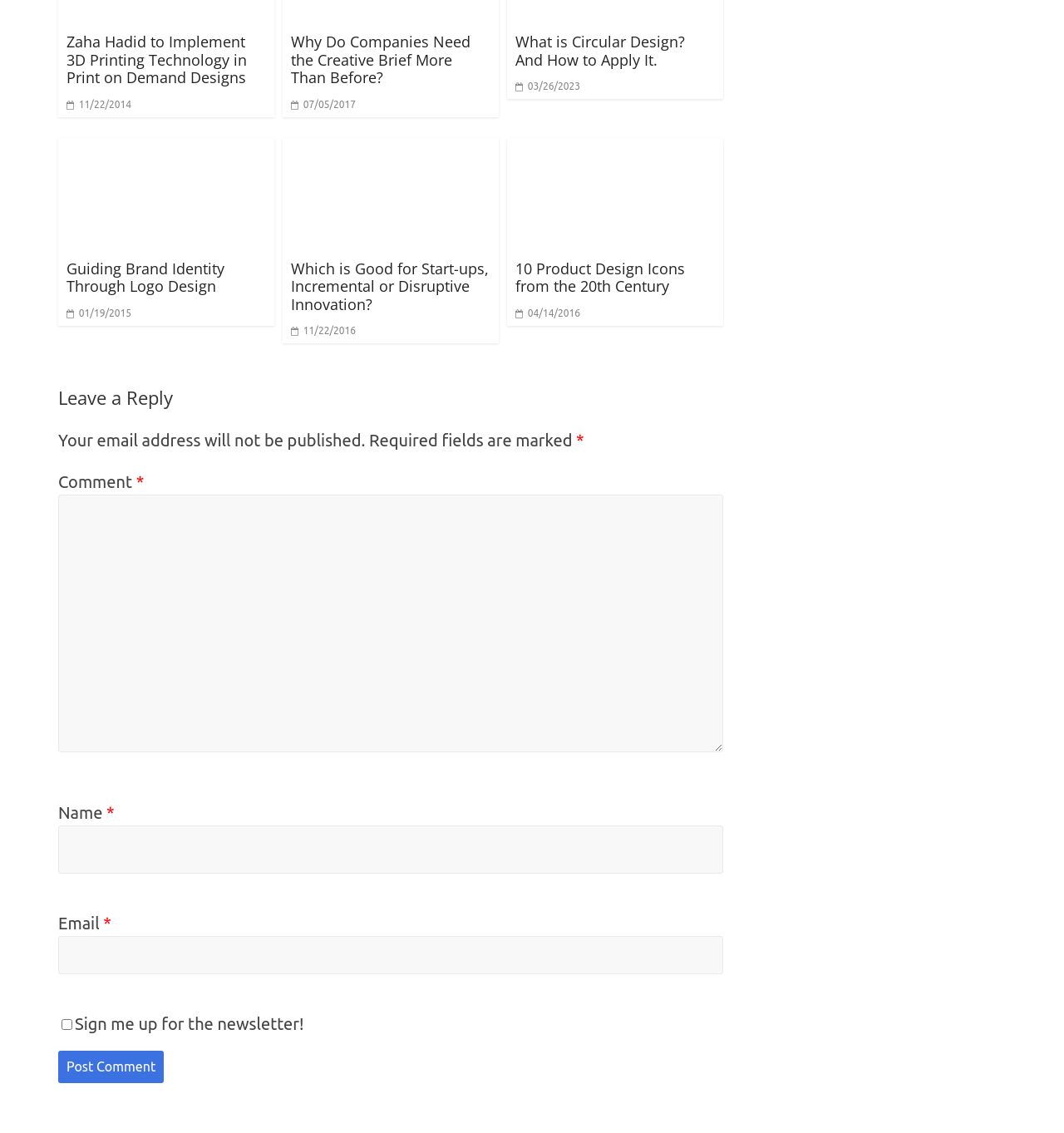Locate the bounding box coordinates of the area you need to click to fulfill this instruction: 'View the article about why companies need the creative brief more than before'. The coordinates must be in the form of four float numbers ranging from 0 to 1: [left, top, right, bottom].

[0.273, 0.028, 0.442, 0.077]